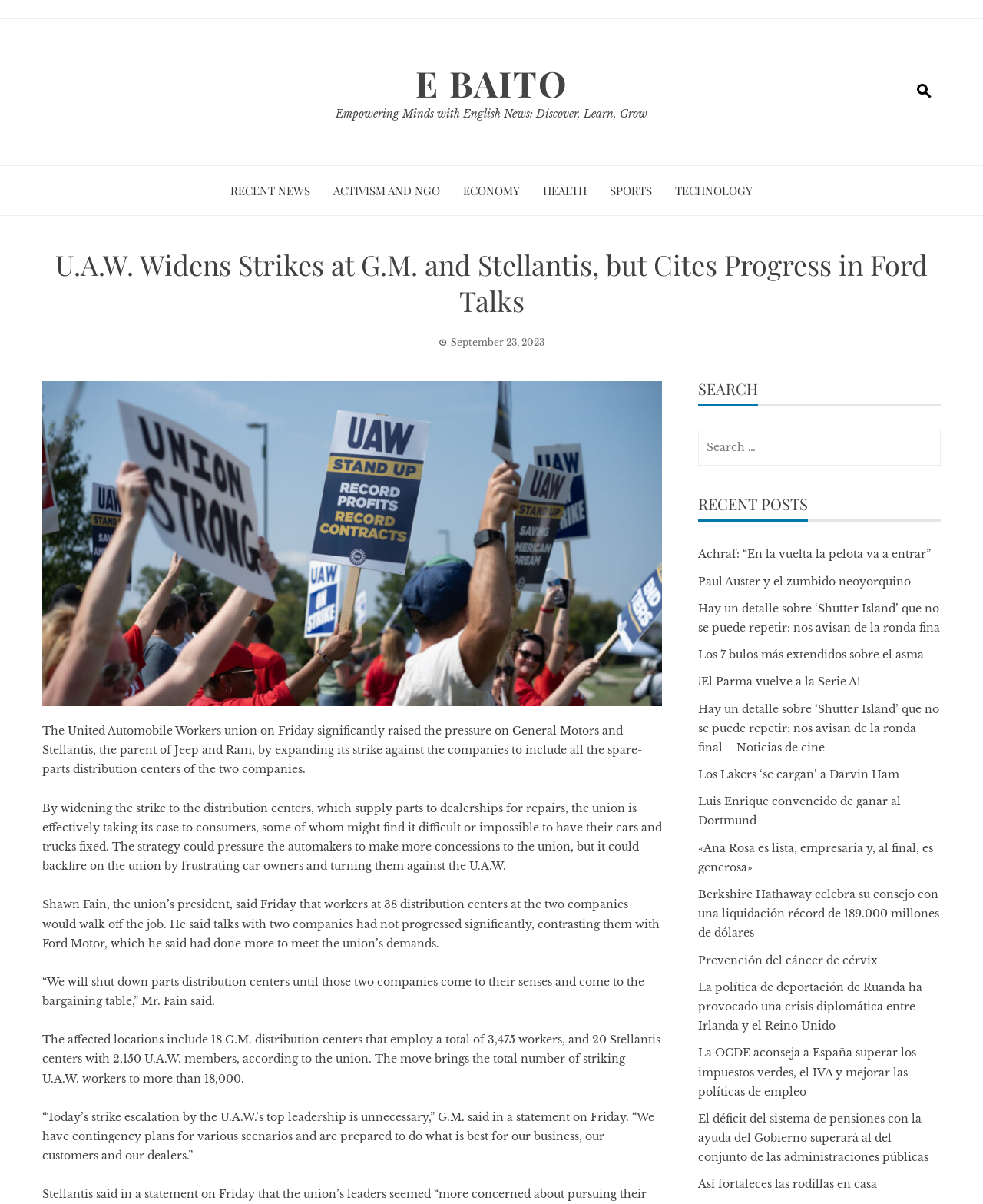What is the total number of striking U.A.W. workers?
Answer the question with a single word or phrase derived from the image.

over 18,000